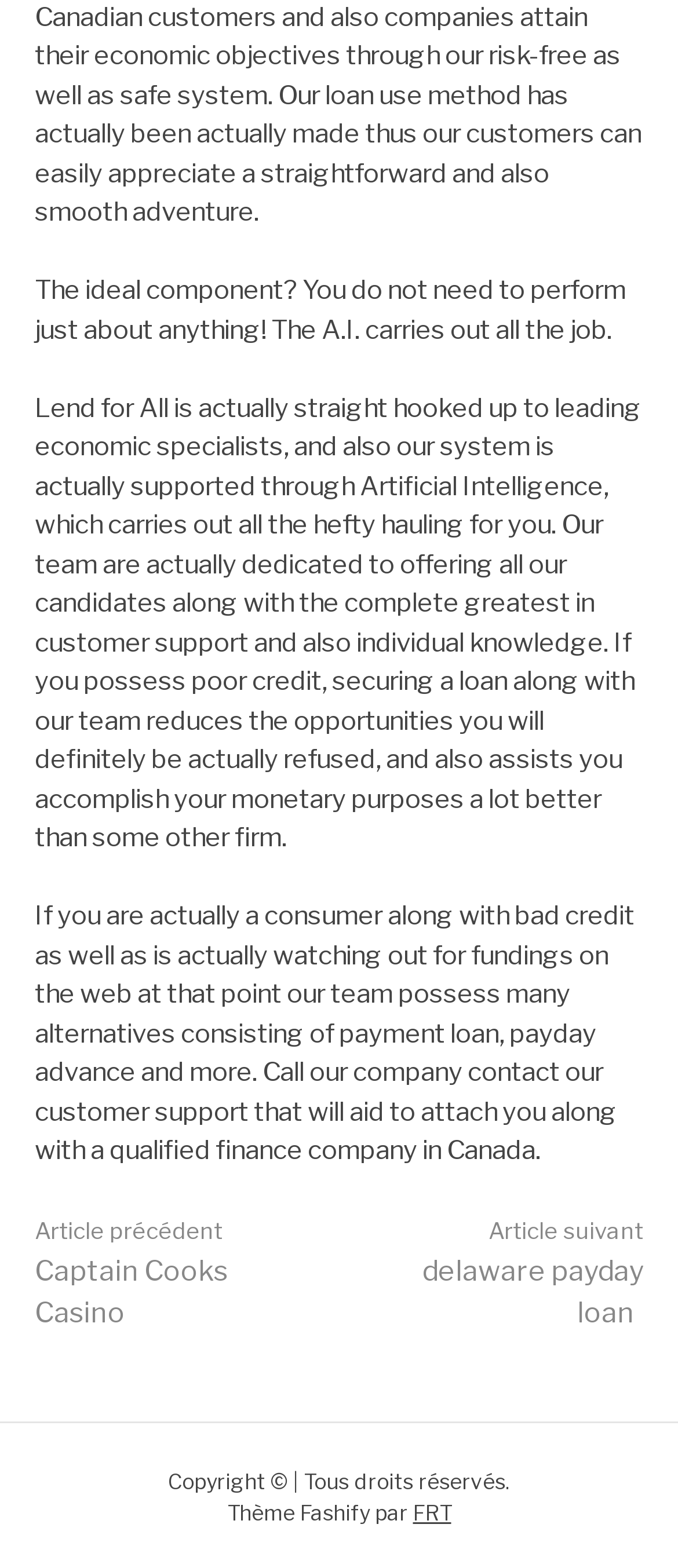What is the relationship between Lend for All and economic specialists?
Using the image as a reference, give an elaborate response to the question.

The text states that Lend for All is directly connected to leading economic specialists, which suggests a strong partnership or collaboration between the two.